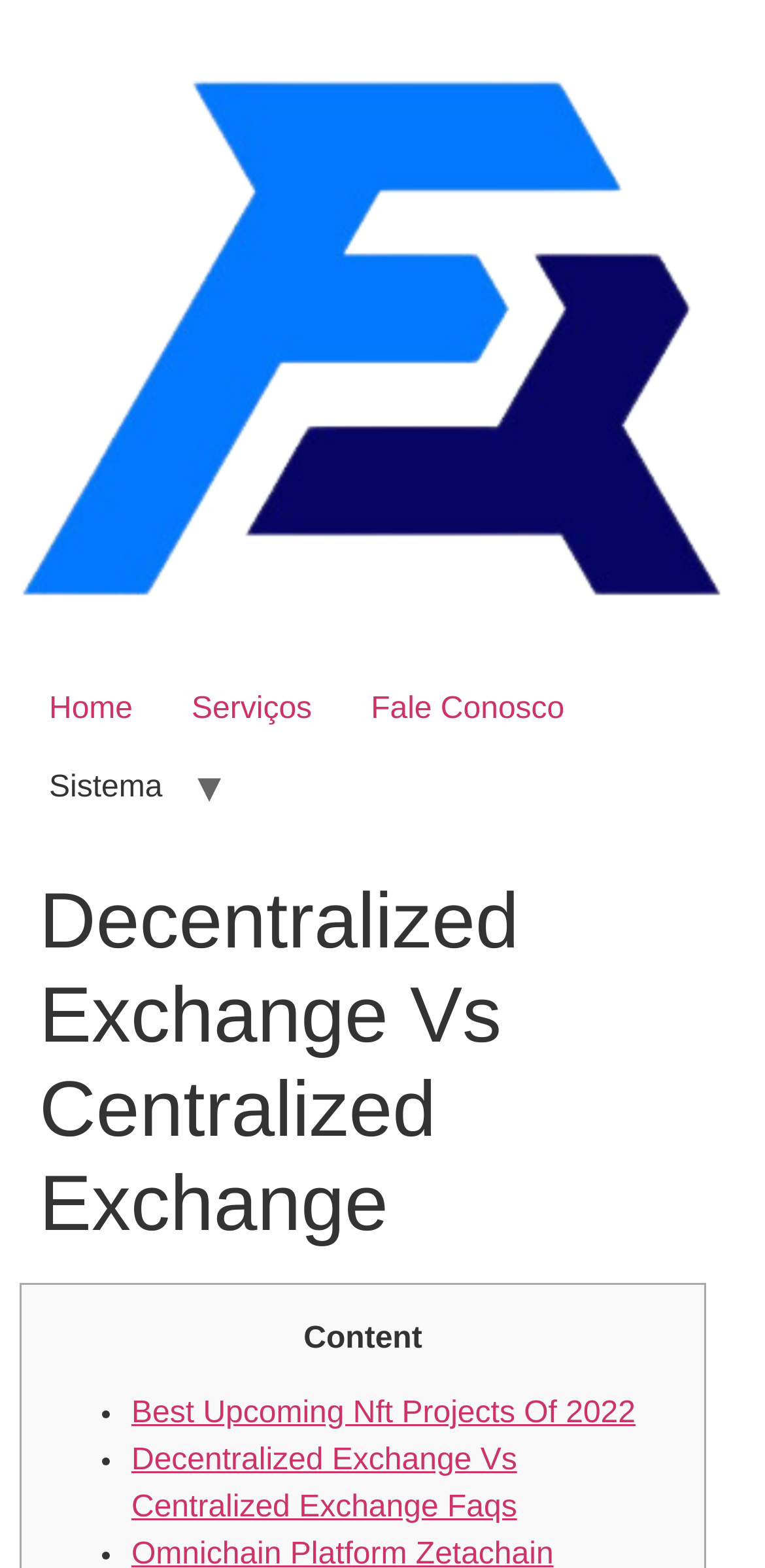Please determine the bounding box coordinates for the element with the description: "Serviços".

[0.212, 0.427, 0.446, 0.477]